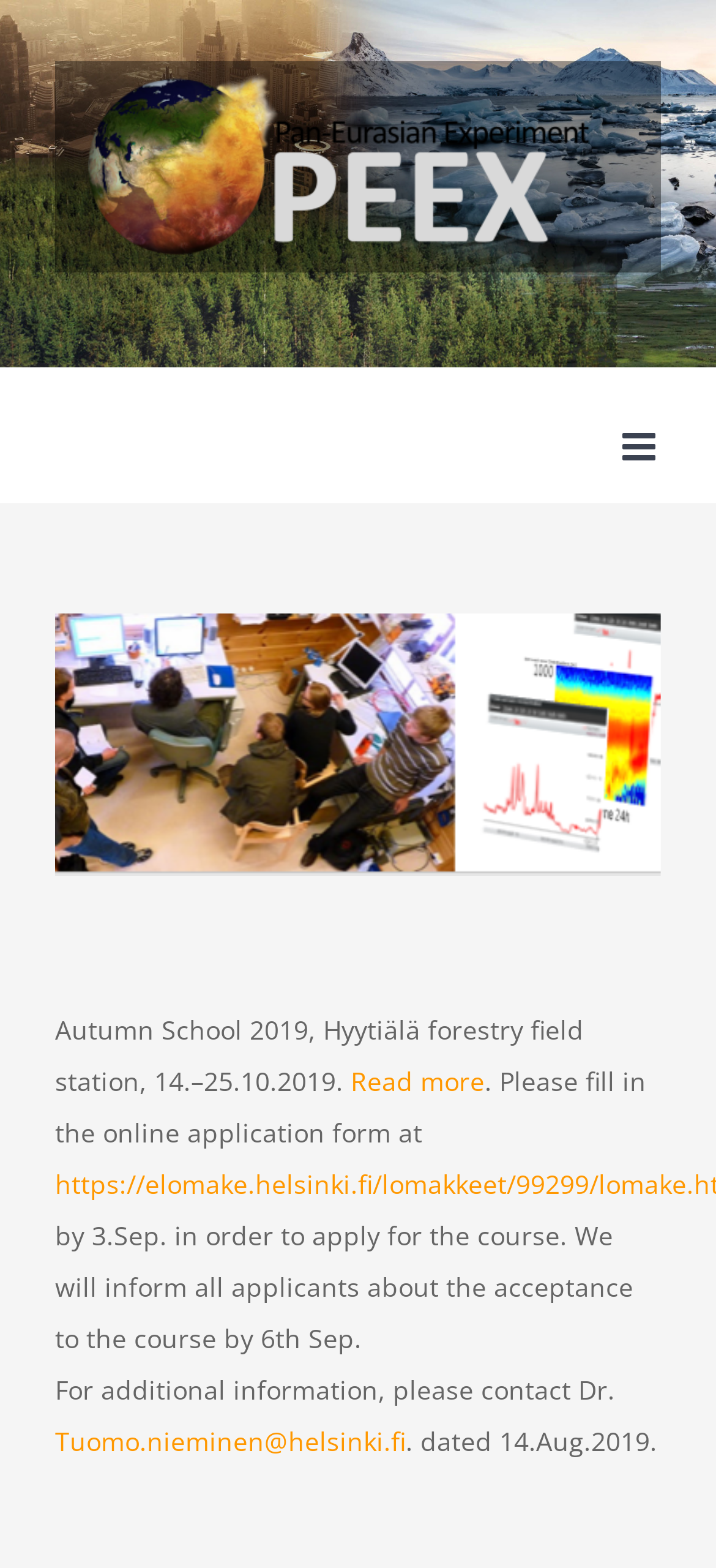What is the date of the announcement?
Please answer the question with a detailed response using the information from the screenshot.

I found the answer by looking at the StaticText element that contains the text 'dated 14.Aug.2019.' which indicates the date of the announcement.